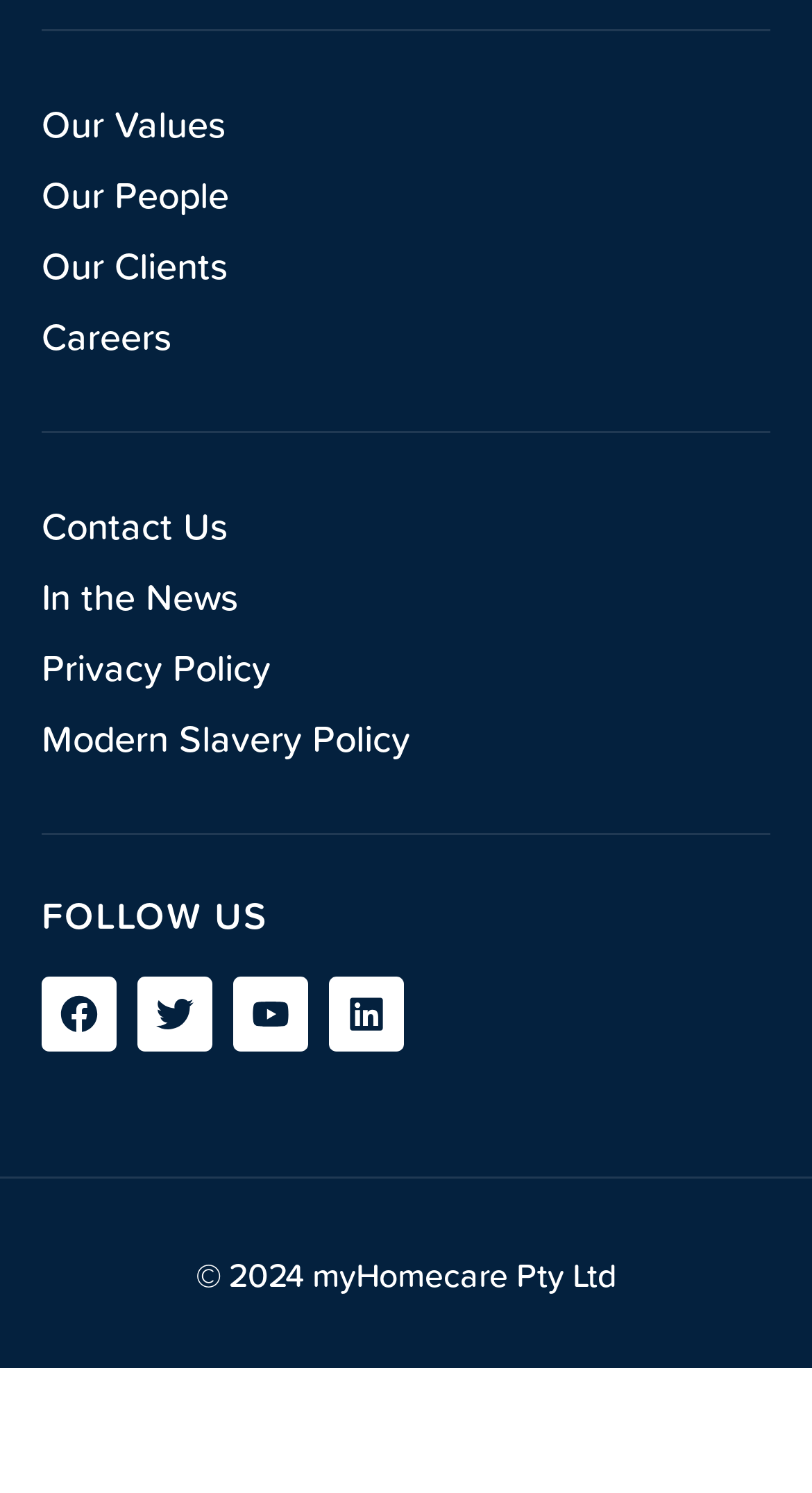What is the year of the copyright?
Refer to the image and offer an in-depth and detailed answer to the question.

I looked at the footer of the webpage and found the copyright information '© 2024 myHomecare Pty Ltd' which indicates the year of the copyright.